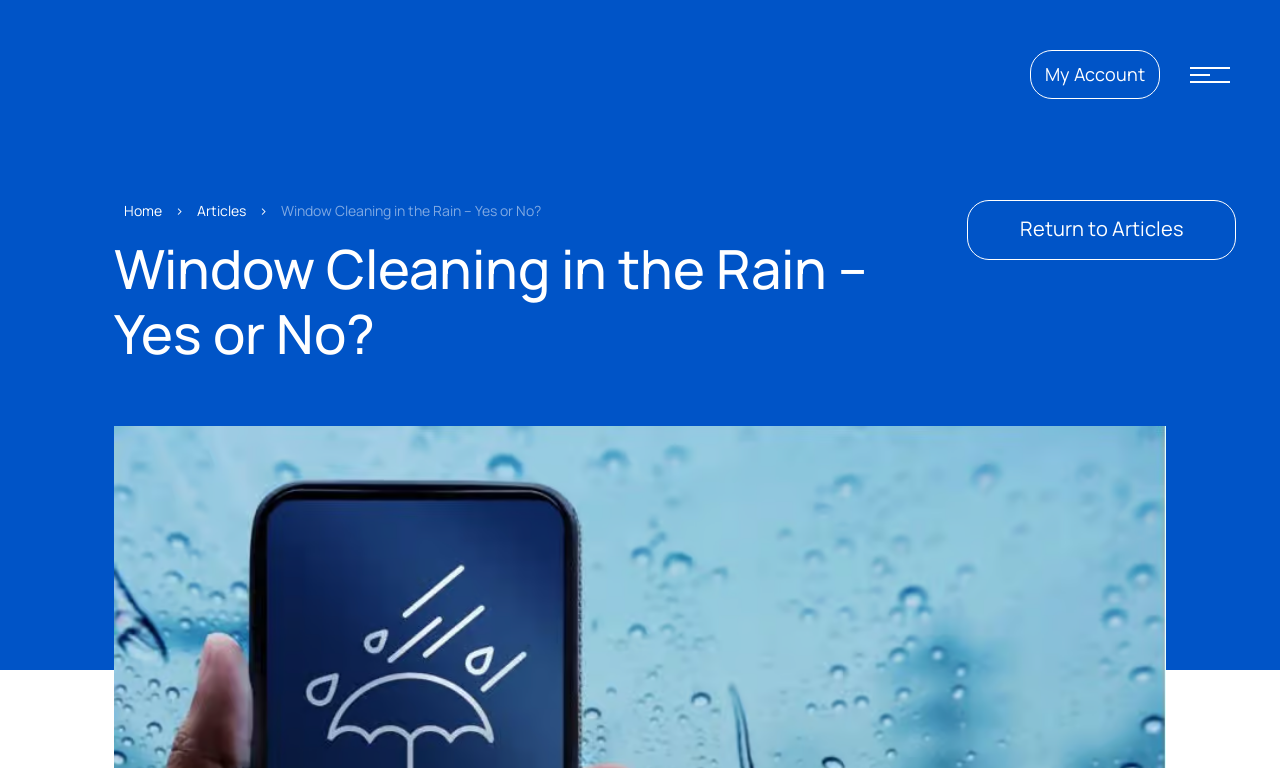Can you locate the main headline on this webpage and provide its text content?

Window Cleaning in the Rain – Yes or No?